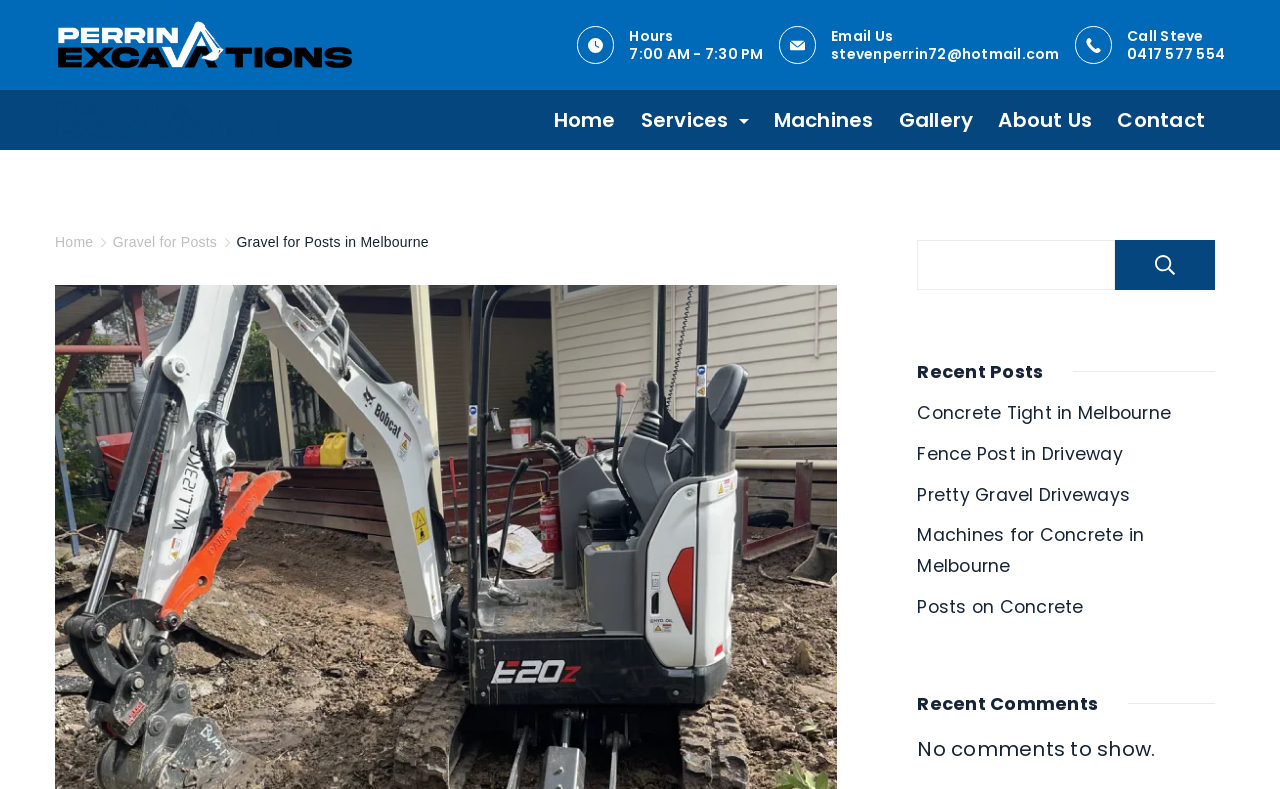Please specify the bounding box coordinates of the clickable section necessary to execute the following command: "Click the link to contact Perrin excavations".

[0.043, 0.023, 0.277, 0.091]